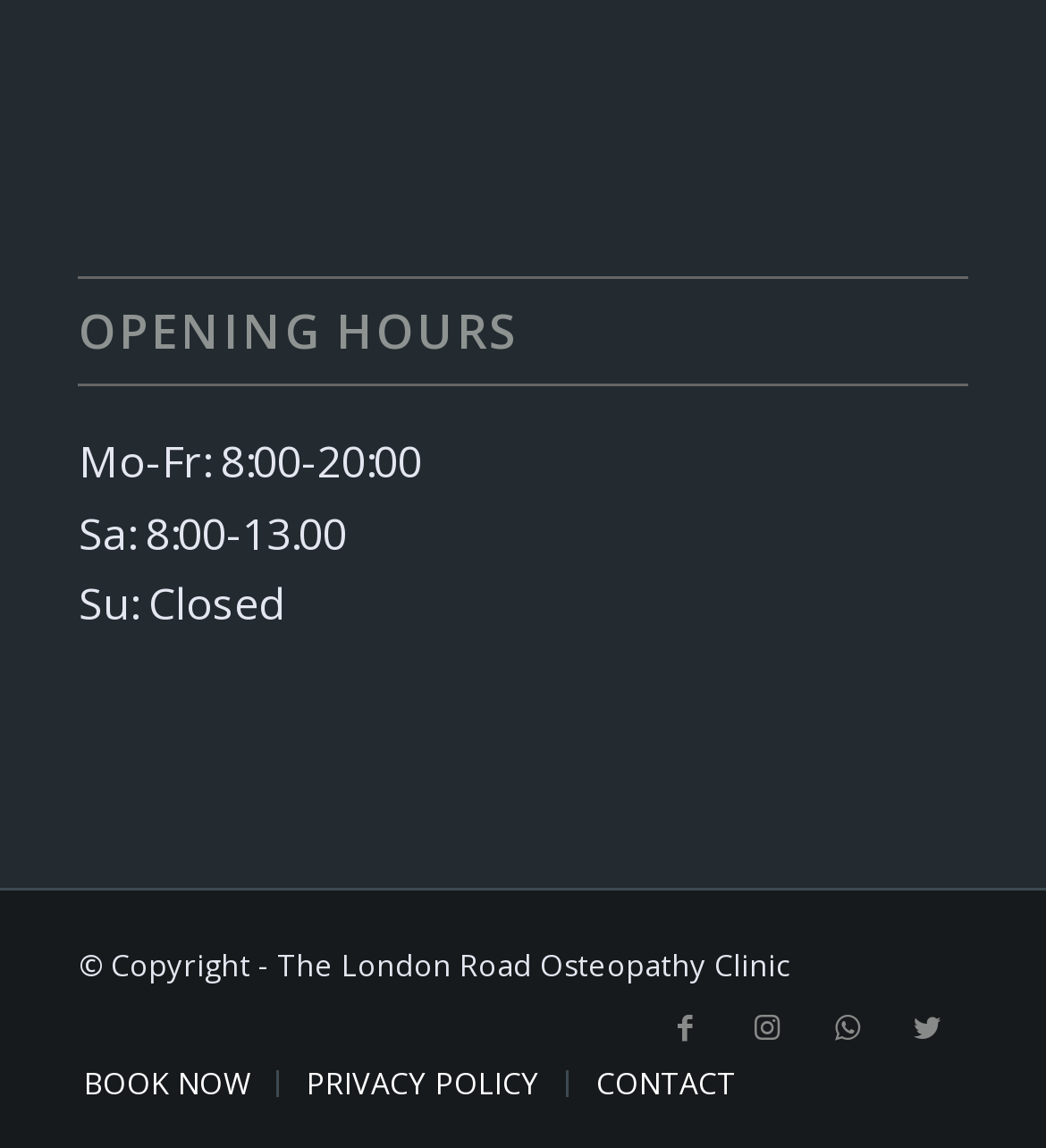Please find the bounding box for the following UI element description. Provide the coordinates in (top-left x, top-left y, bottom-right x, bottom-right y) format, with values between 0 and 1: BOOK NOW

[0.08, 0.926, 0.239, 0.961]